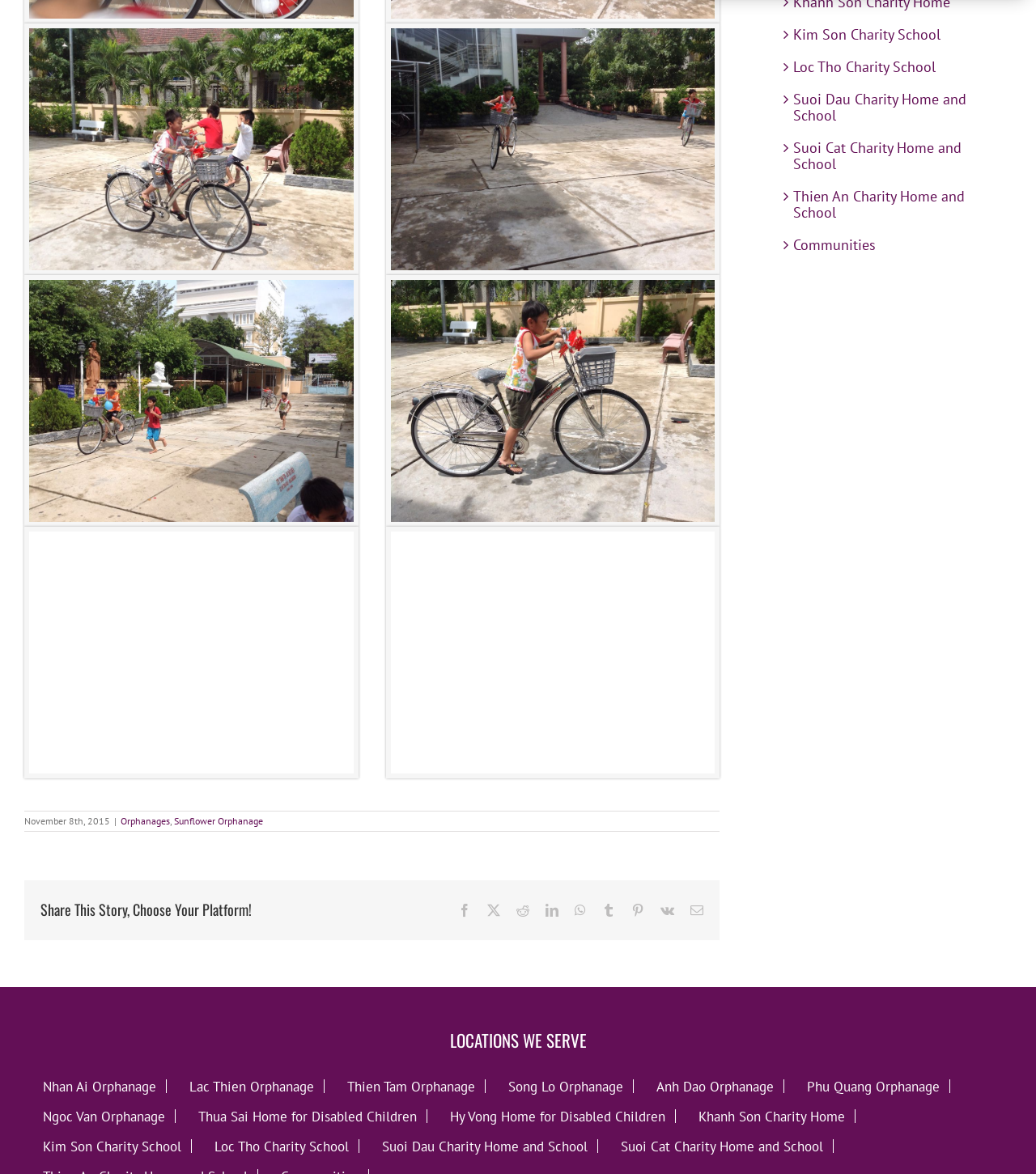Could you provide the bounding box coordinates for the portion of the screen to click to complete this instruction: "Visit the Sunflower Orphanage page"?

[0.168, 0.694, 0.254, 0.705]